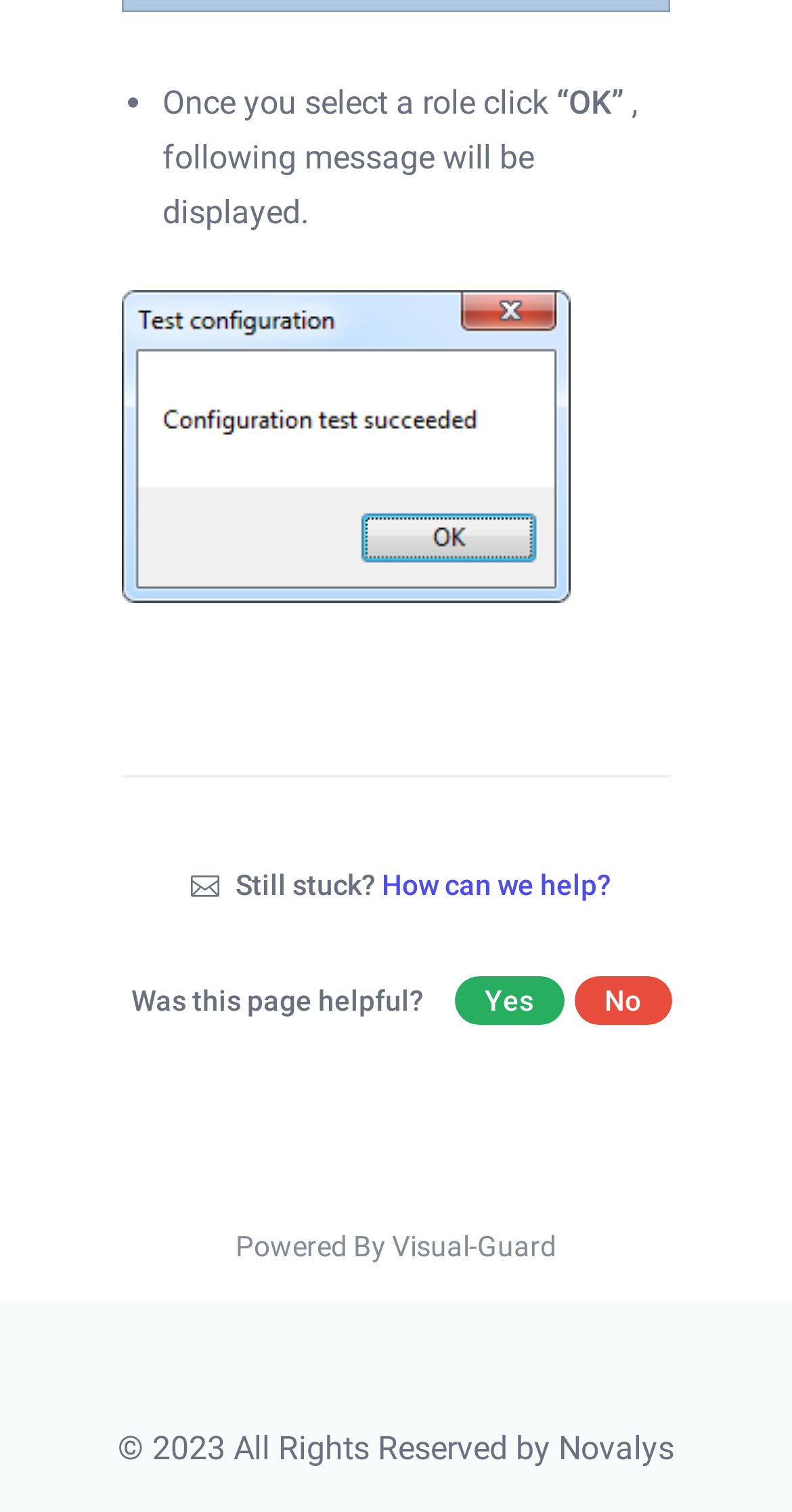Give a one-word or short phrase answer to this question: 
What is the year of copyright for the webpage content?

2023